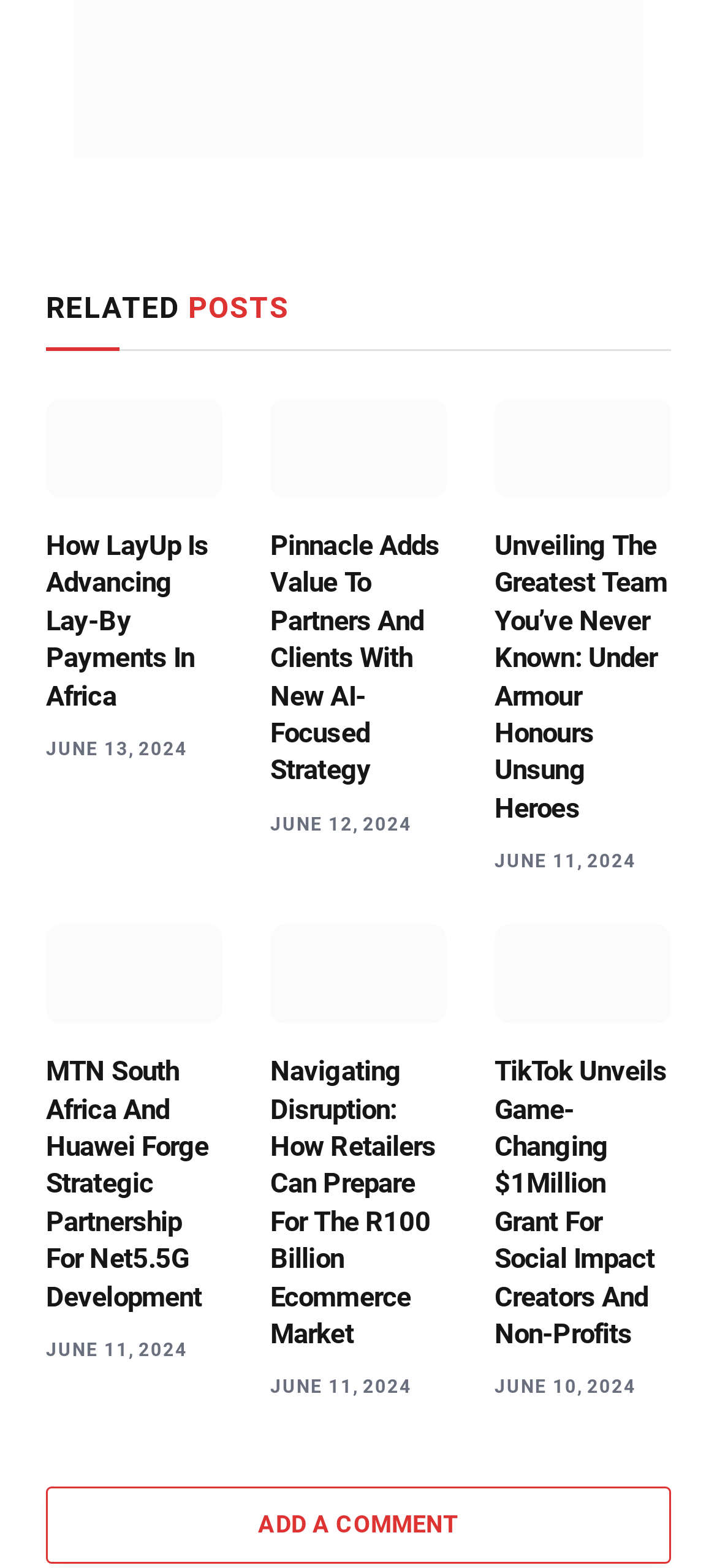Please give a one-word or short phrase response to the following question: 
What is the date of the second article?

JUNE 12, 2024